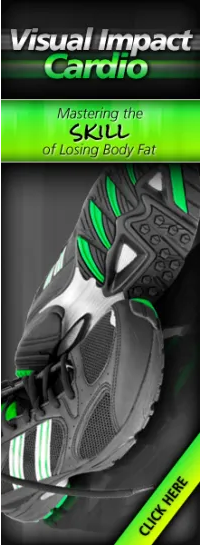What is the focus of the 'Visual Impact Cardio' program?
Refer to the image and offer an in-depth and detailed answer to the question.

The question asks about the focus of the 'Visual Impact Cardio' program. From the image, we can see that the bold text 'Visual Impact Cardio' is displayed above the shoe, hinting at a focus on effective cardio workouts. This is further reinforced by the phrase 'Mastering the SKILL of Losing Body Fat' below the shoe, which suggests that the program is focused on teaching effective fat loss techniques through cardio workouts.